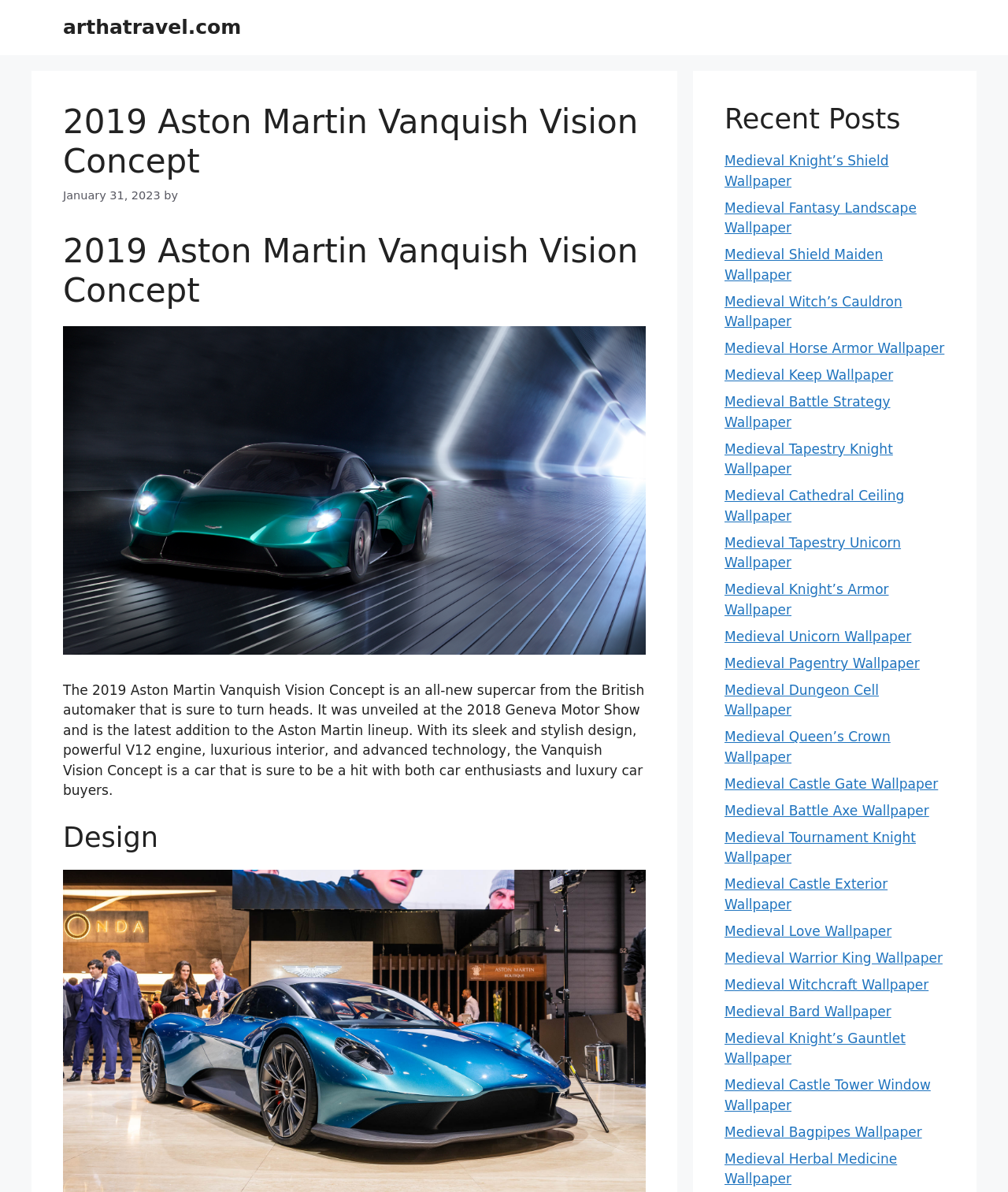Determine the bounding box coordinates of the clickable element necessary to fulfill the instruction: "View About Us". Provide the coordinates as four float numbers within the 0 to 1 range, i.e., [left, top, right, bottom].

None